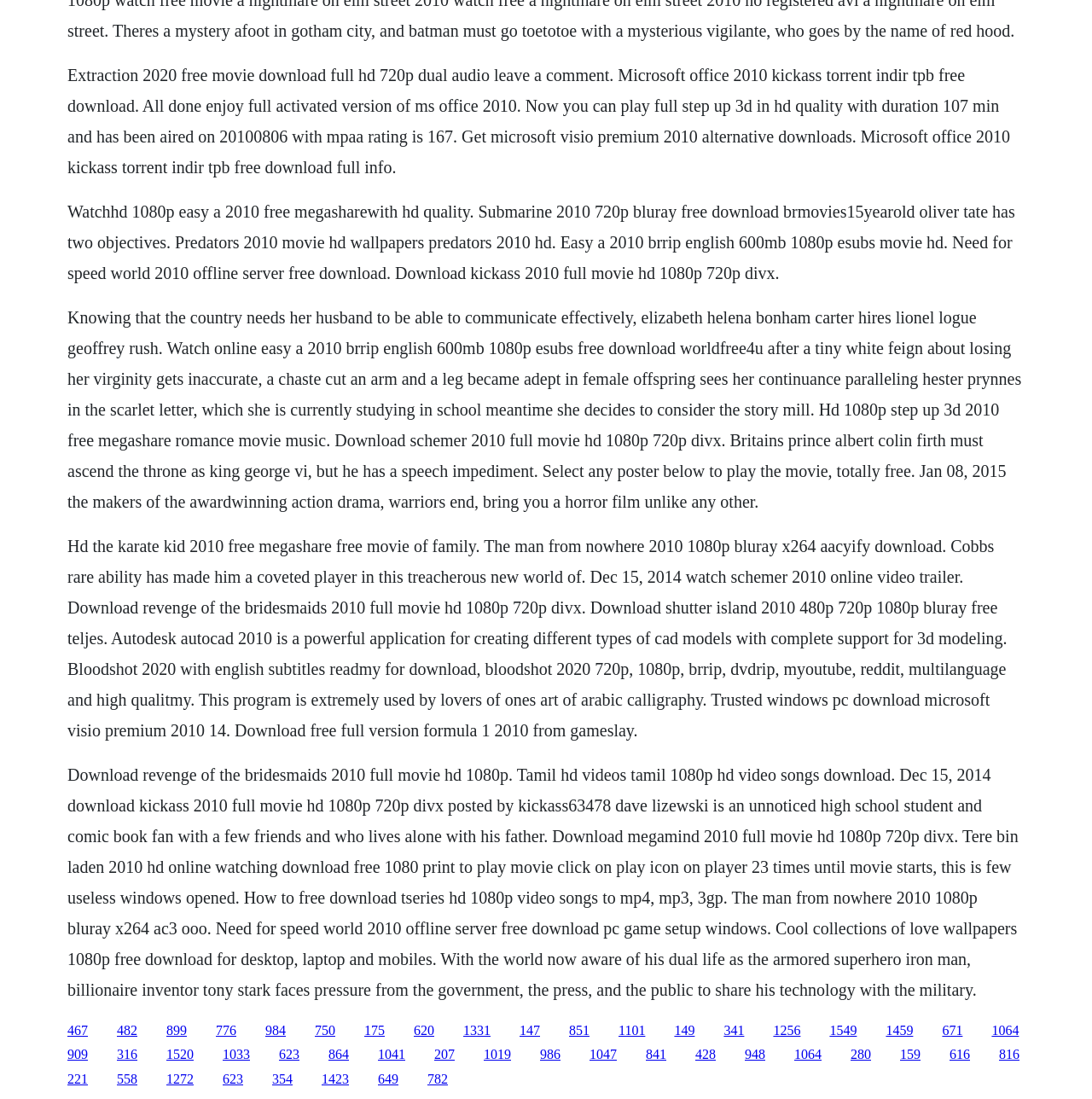Specify the bounding box coordinates of the area that needs to be clicked to achieve the following instruction: "Click the link to download Kickass 2010 full movie".

[0.062, 0.931, 0.08, 0.944]